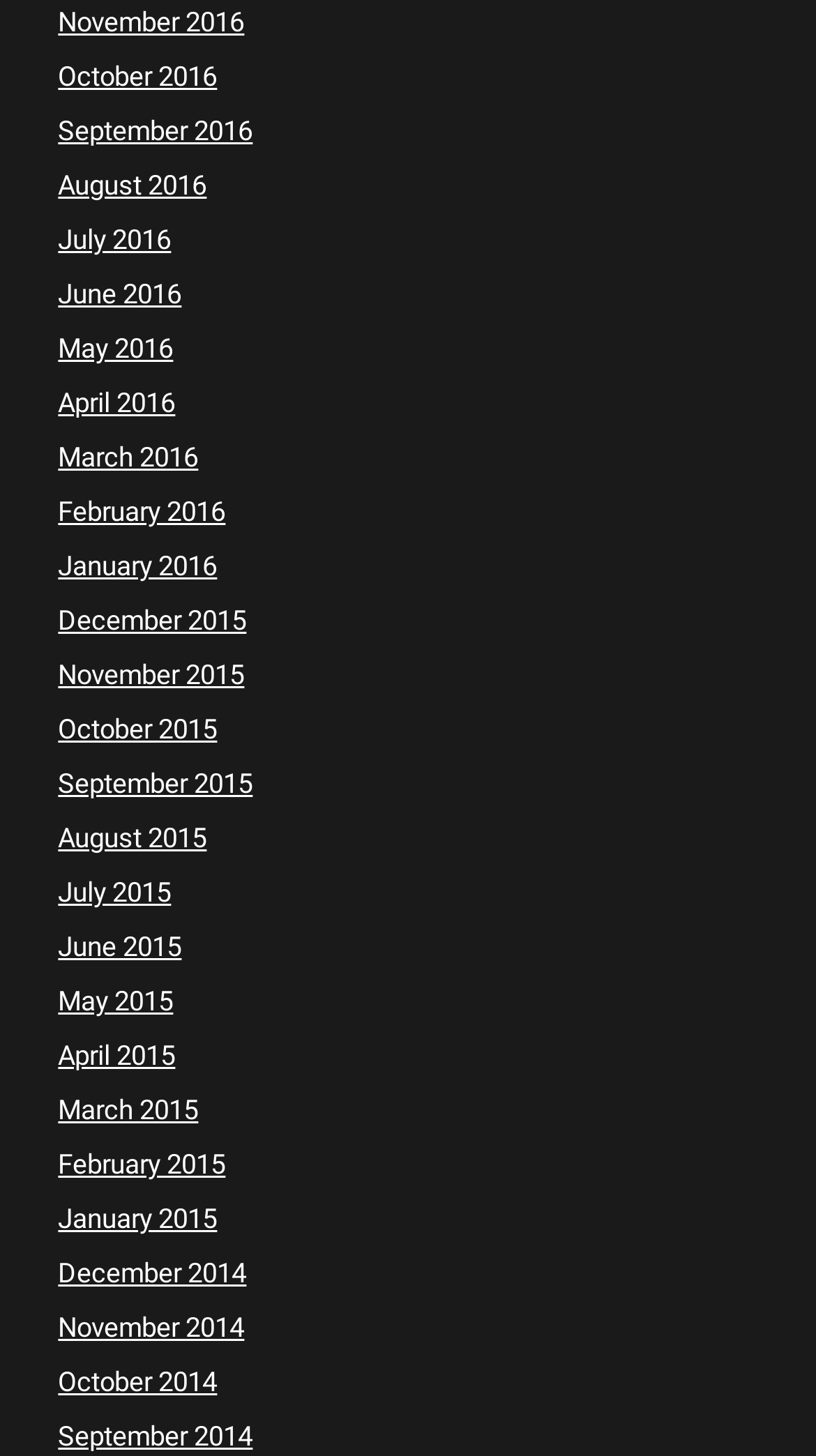Are the months listed in chronological order? Based on the image, give a response in one word or a short phrase.

Yes